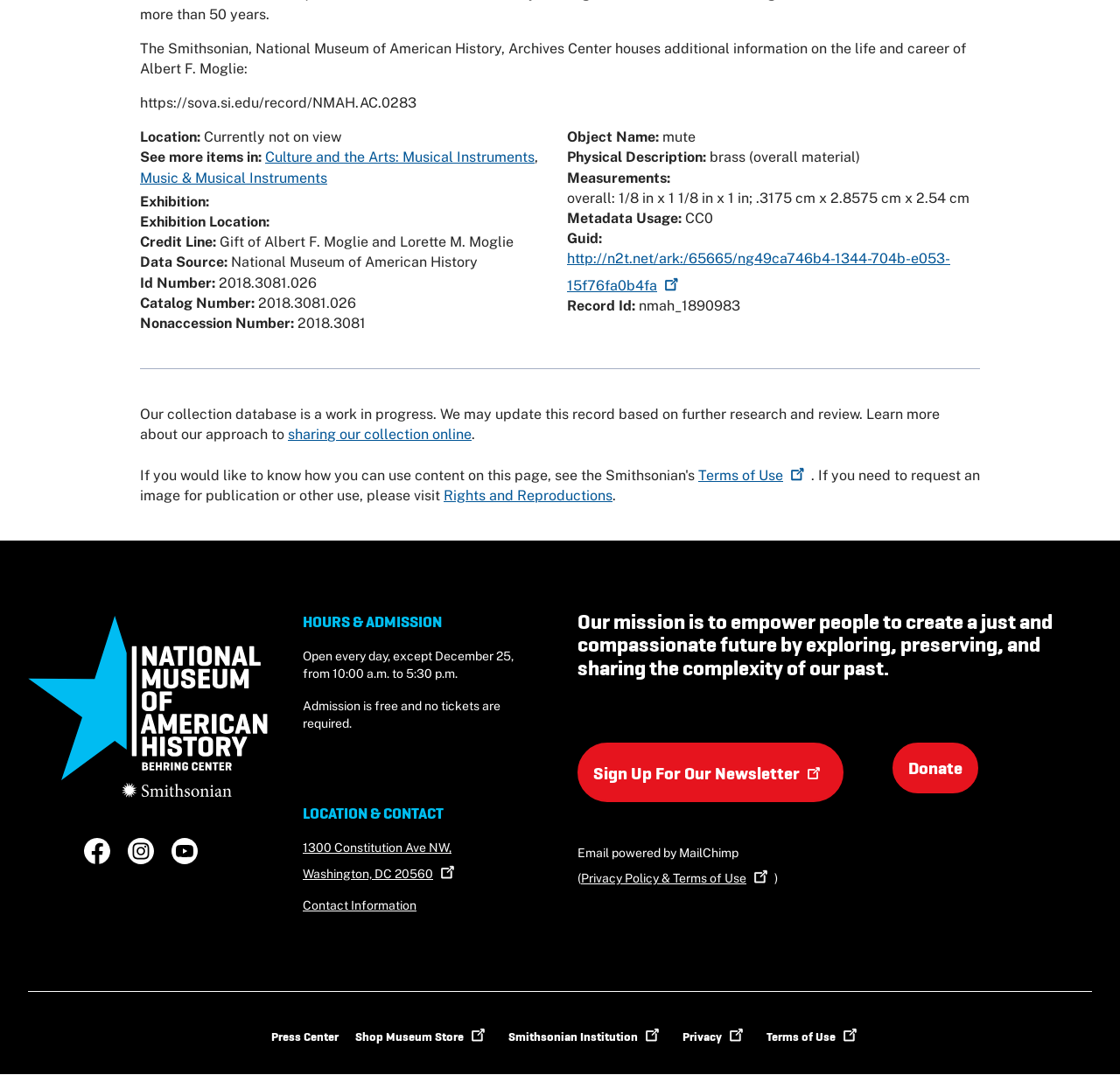Locate the bounding box coordinates of the element I should click to achieve the following instruction: "Visit the Smithsonian, National Museum of American History, Archives Center".

[0.125, 0.037, 0.862, 0.072]